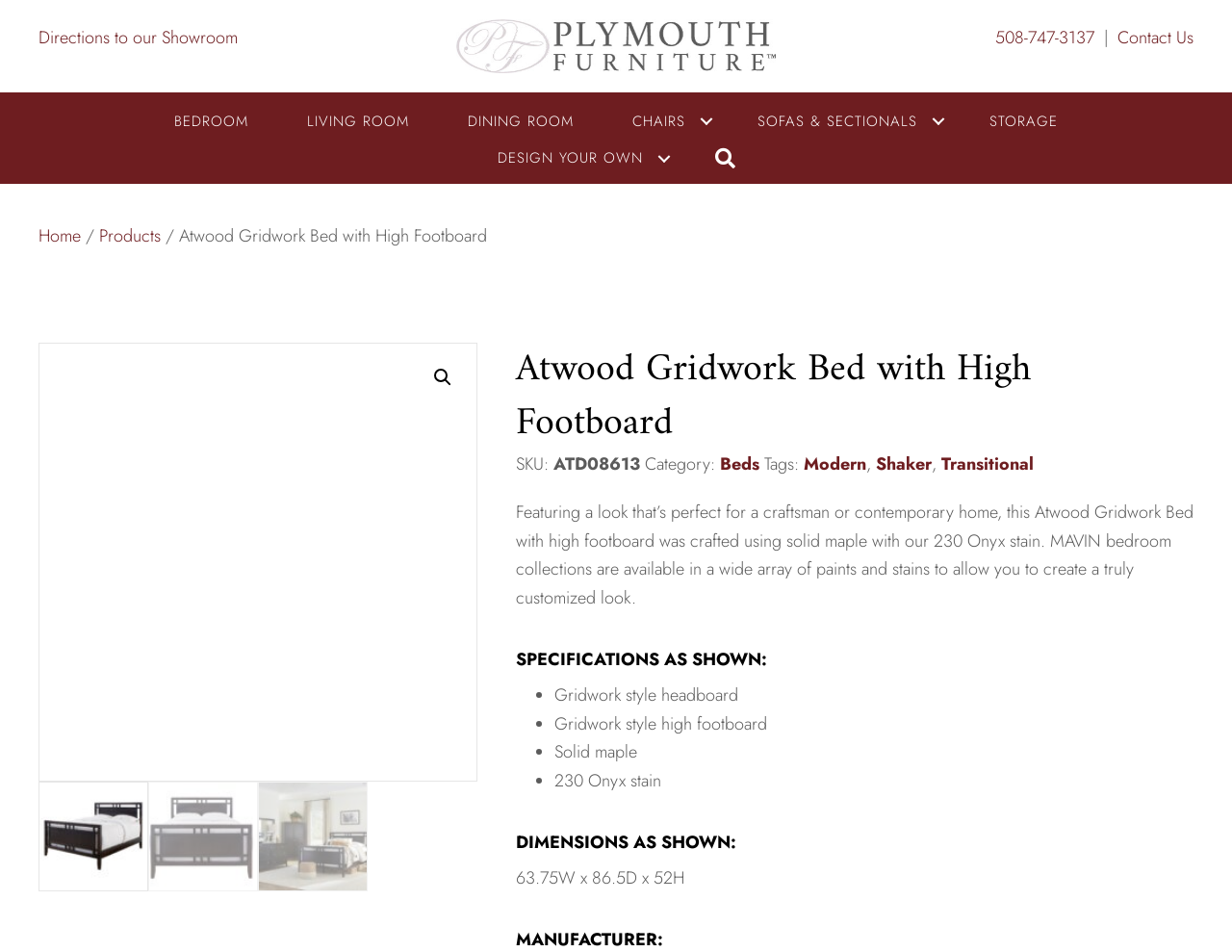What is the style of the headboard?
Answer the question with a single word or phrase by looking at the picture.

Gridwork style